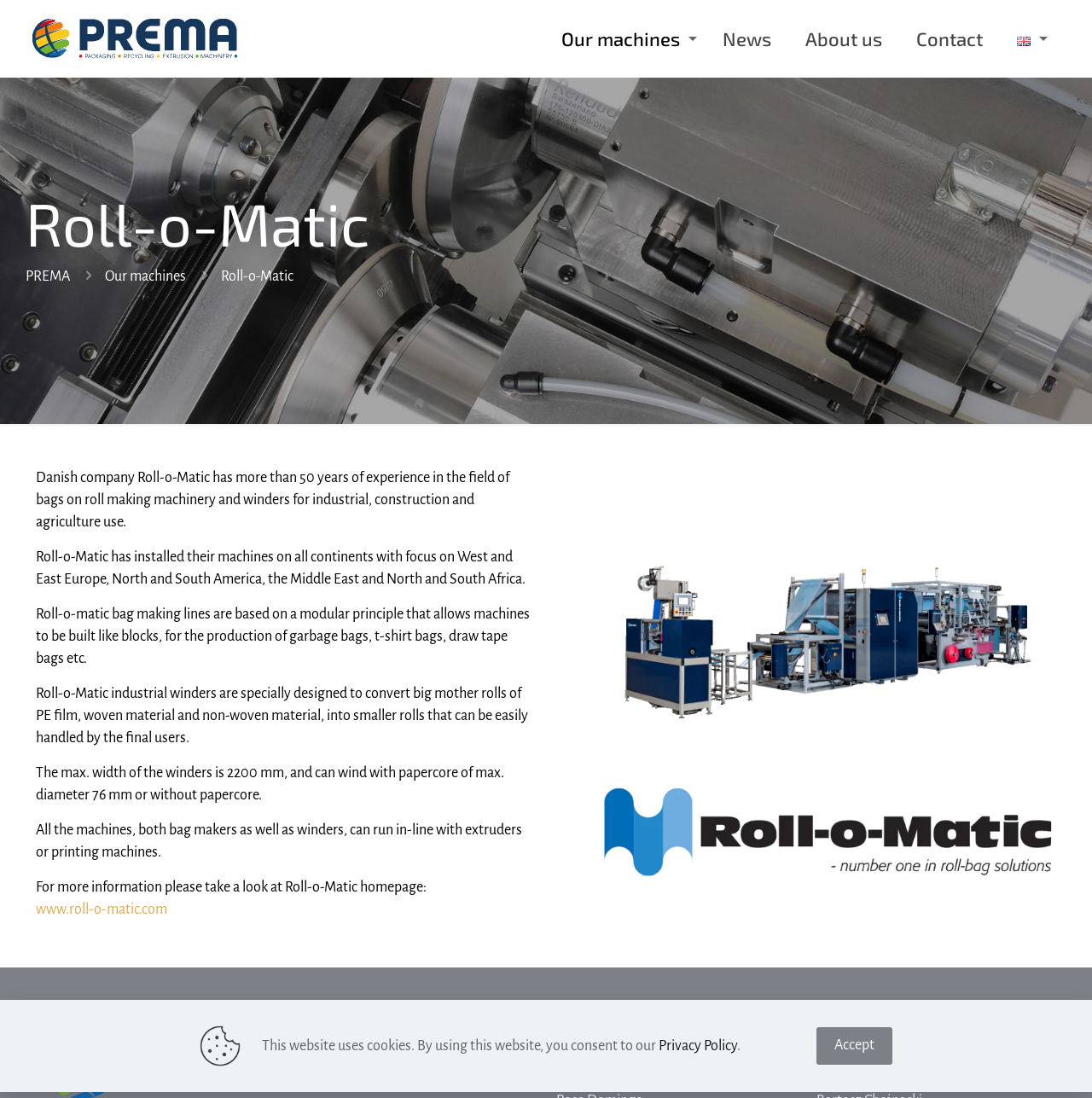Please determine the bounding box coordinates of the section I need to click to accomplish this instruction: "Go to the PREMA page".

[0.023, 0.245, 0.064, 0.259]